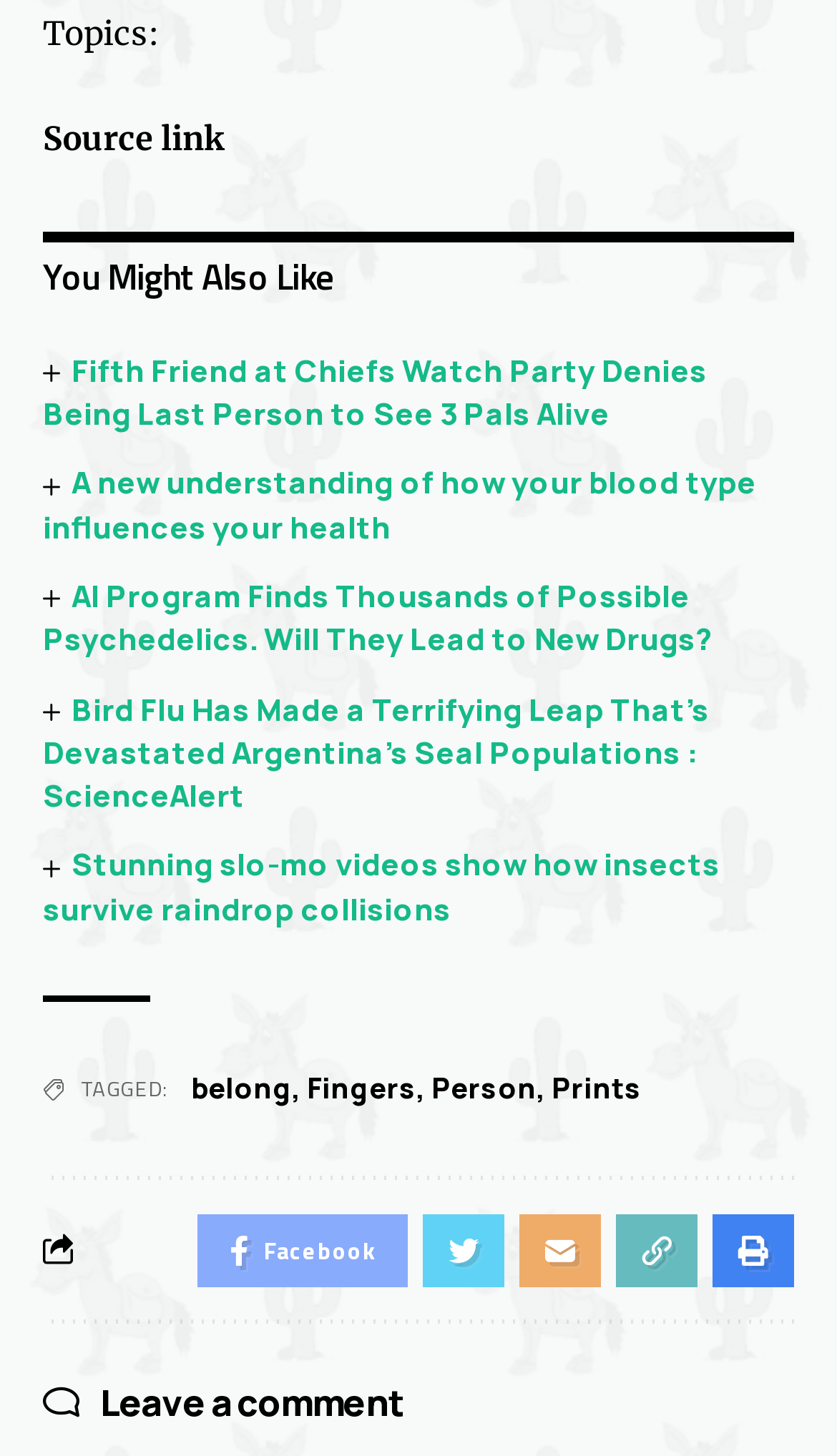Predict the bounding box coordinates of the area that should be clicked to accomplish the following instruction: "Leave a comment". The bounding box coordinates should consist of four float numbers between 0 and 1, i.e., [left, top, right, bottom].

[0.12, 0.945, 0.484, 0.979]